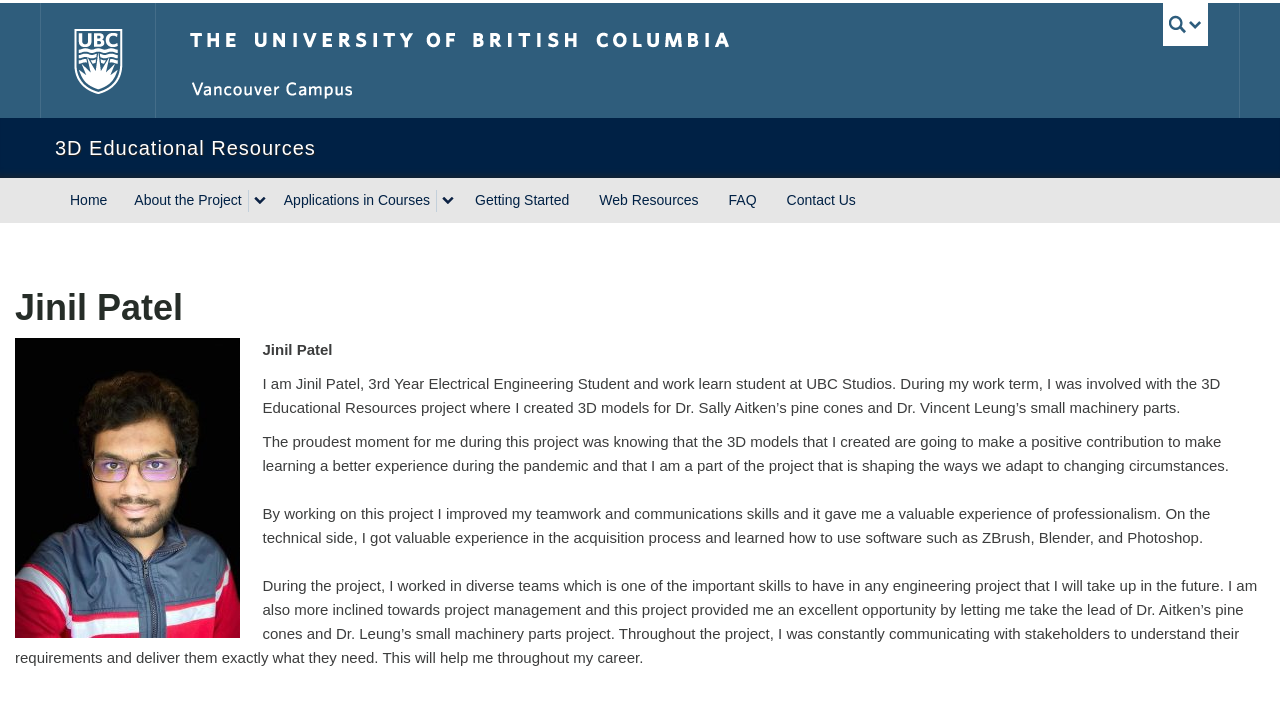Refer to the image and provide an in-depth answer to the question: 
What is Jinil Patel's field of study?

Based on the webpage content, Jinil Patel is a 3rd Year Electrical Engineering Student, which indicates that his field of study is Electrical Engineering.